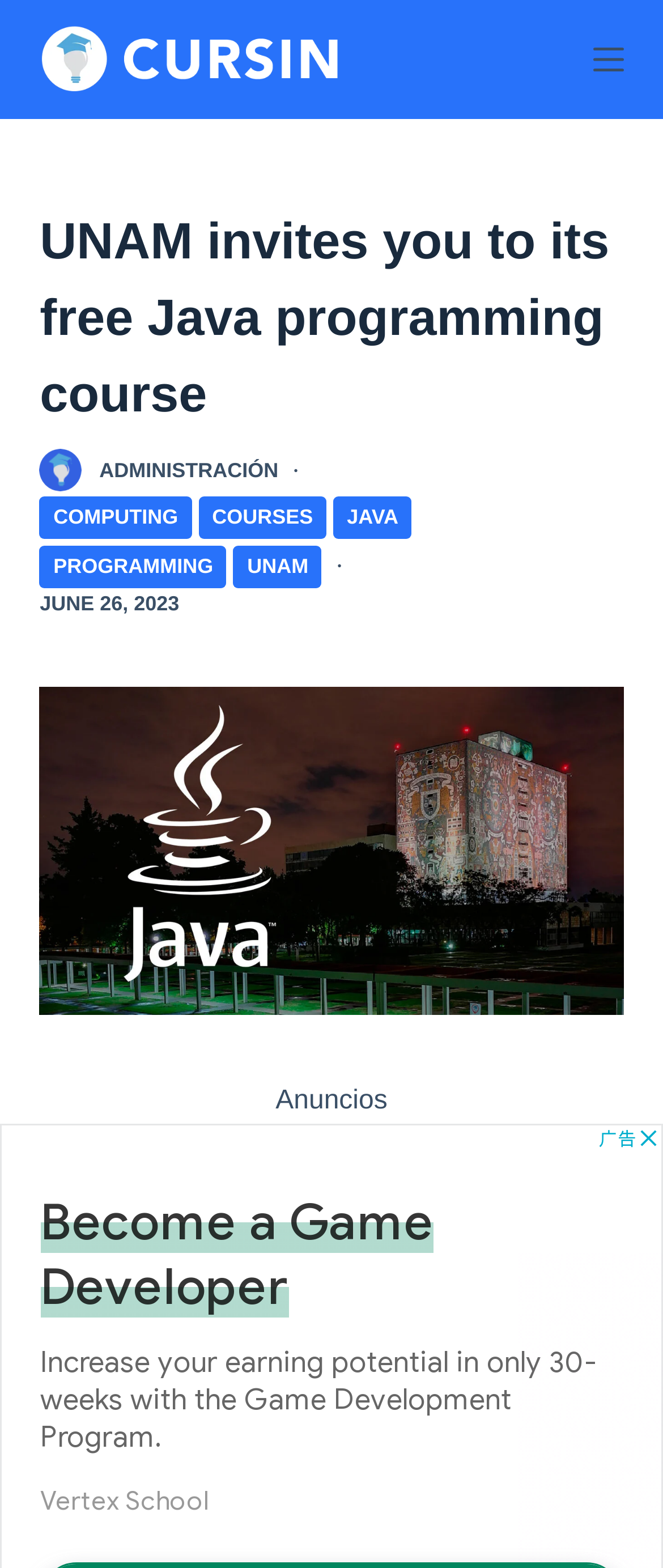Determine the bounding box for the described HTML element: "Skip to content". Ensure the coordinates are four float numbers between 0 and 1 in the format [left, top, right, bottom].

[0.0, 0.0, 0.103, 0.022]